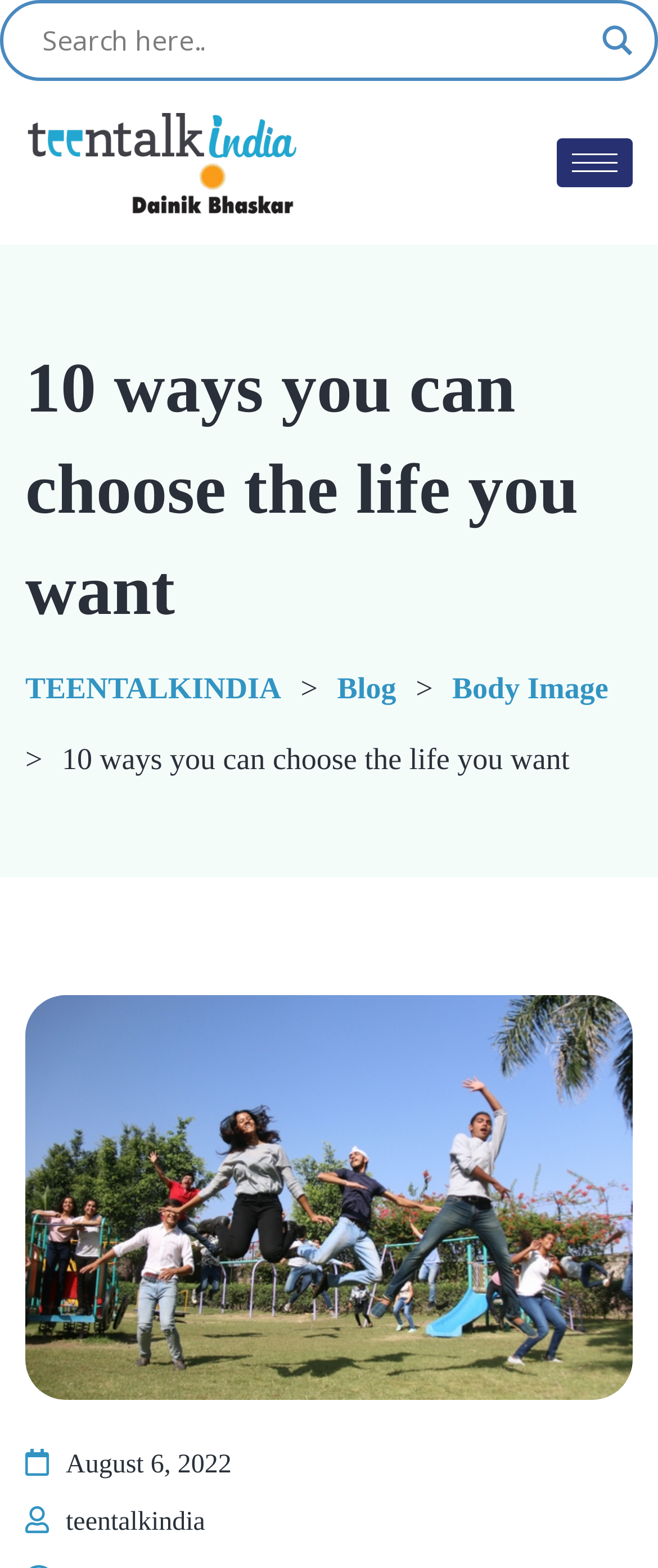Create a detailed narrative describing the layout and content of the webpage.

The webpage is about "10 ways you can choose the life you want" and appears to be a blog post or article. At the top, there is a search form with a search input box and a search magnifier button on the right side. Below the search form, there is a hamburger icon button on the right side.

The main content of the webpage starts with a heading "10 ways you can choose the life you want" followed by a link to "TEENTALKINDIA" and a greater-than symbol. There are three links below, "Blog", "Body Image", and another "teentalkindia" link.

The main article content is divided into sections, with the first section having a title "10 ways you can choose the life you want" and a date "August 6, 2022" below it. The article appears to be a compilation of tips by Tal Ben-Shahar, PhD, lecturer at Harvard University for positive psychology from his book CHOOSE THE LIFE YOU WANT. The first tip is "Choose to choose Feeling trapped? Ask yourself".